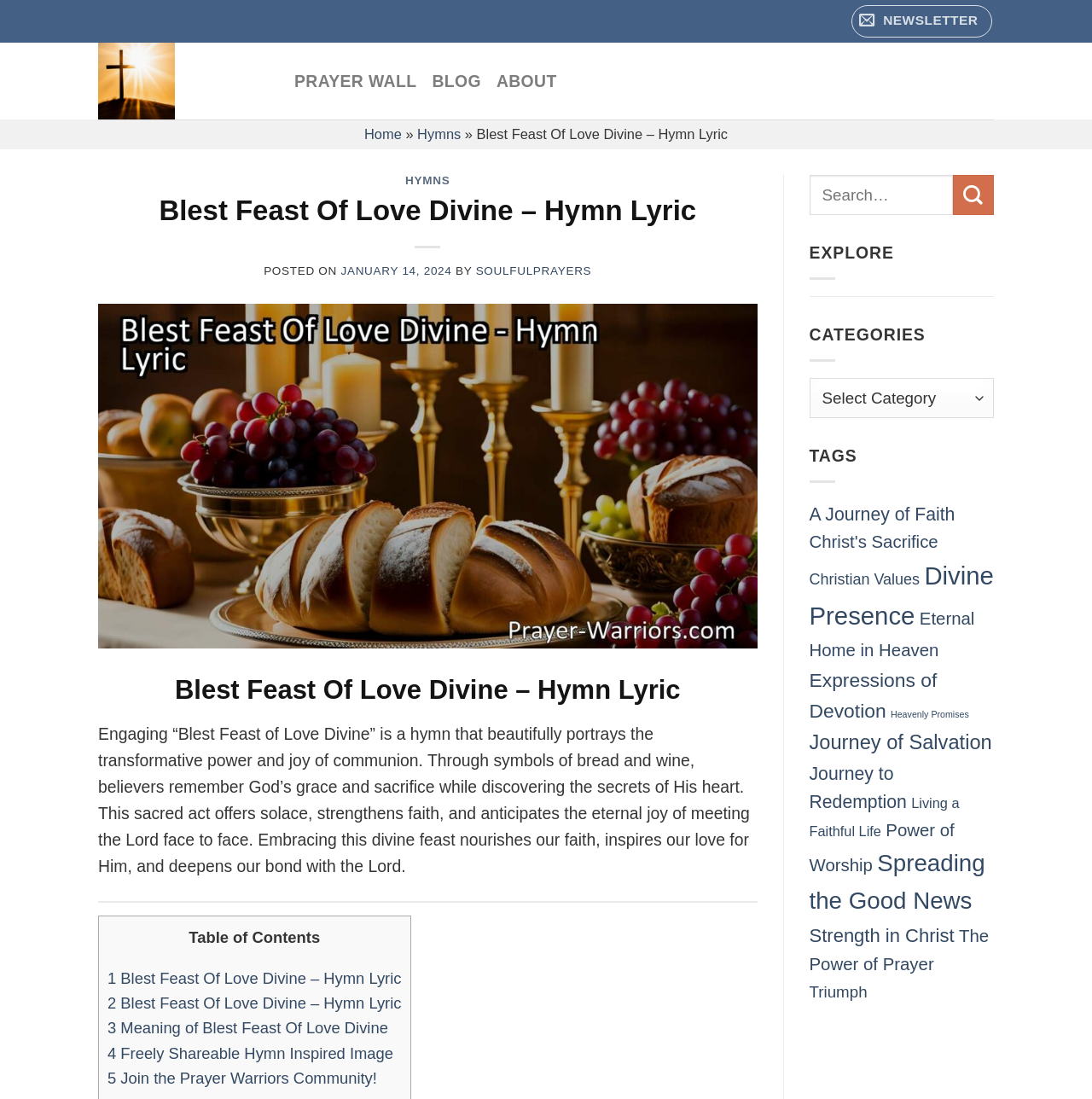Identify the bounding box coordinates of the clickable region to carry out the given instruction: "Go to the top of the page".

[0.946, 0.953, 0.983, 0.989]